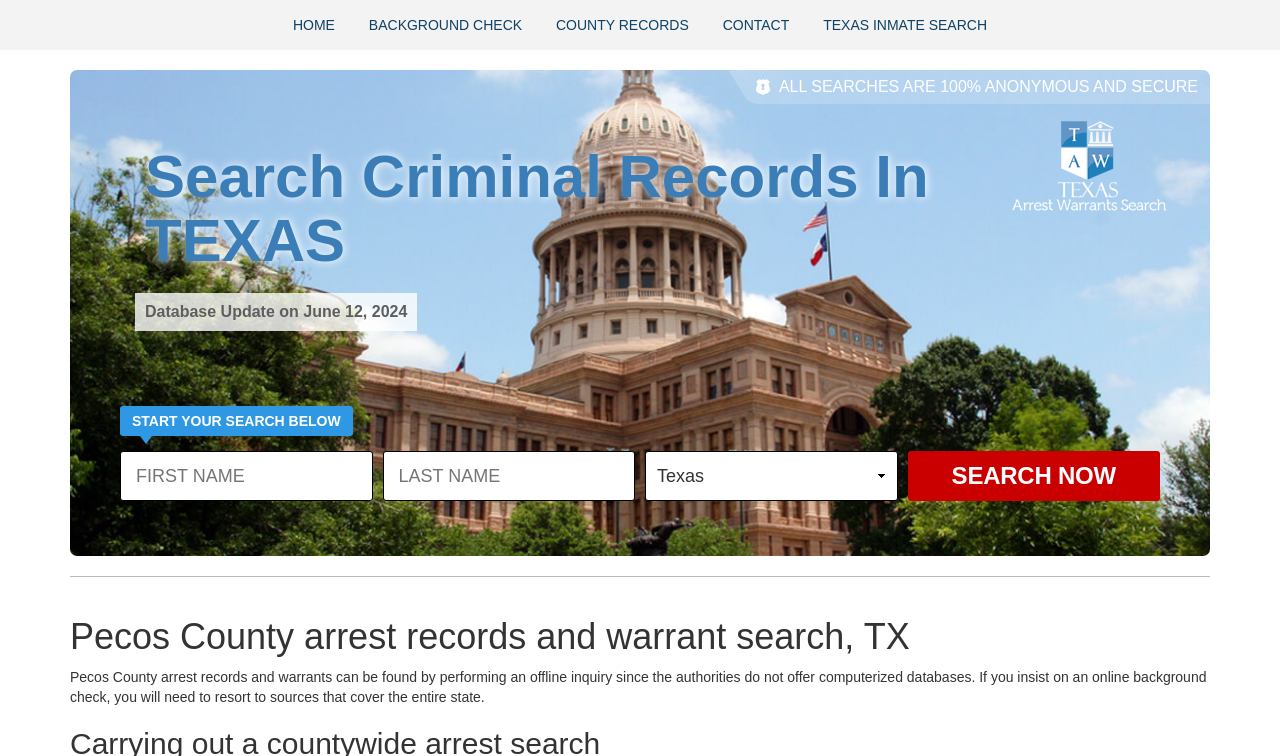Refer to the image and provide an in-depth answer to the question: 
What is the guarantee of using this website?

The webpage displays a statement assuring users that all searches are 100% anonymous and secure, providing a guarantee of privacy and security when using the website for background checks.